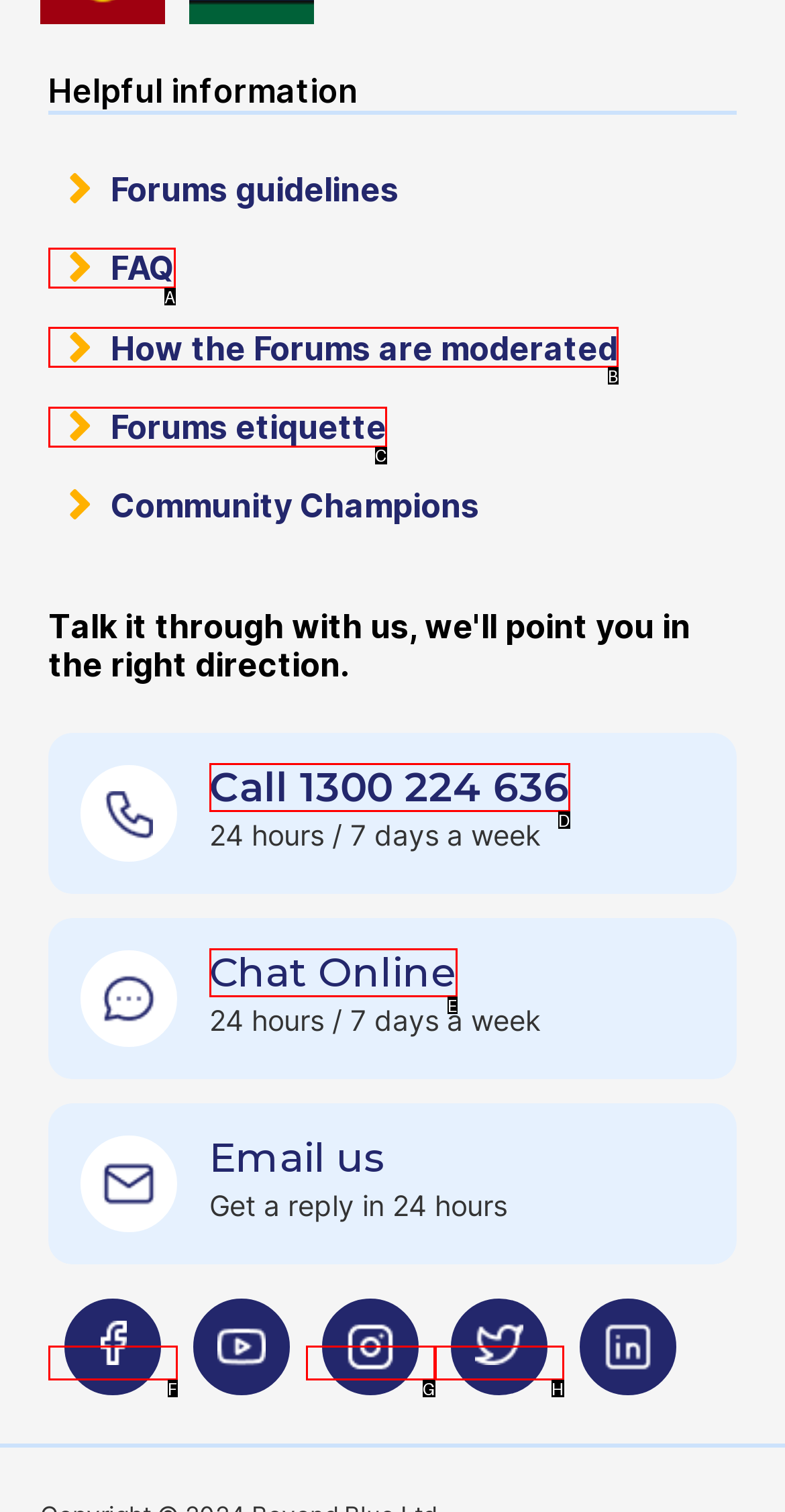Match the description: FAQ to one of the options shown. Reply with the letter of the best match.

A